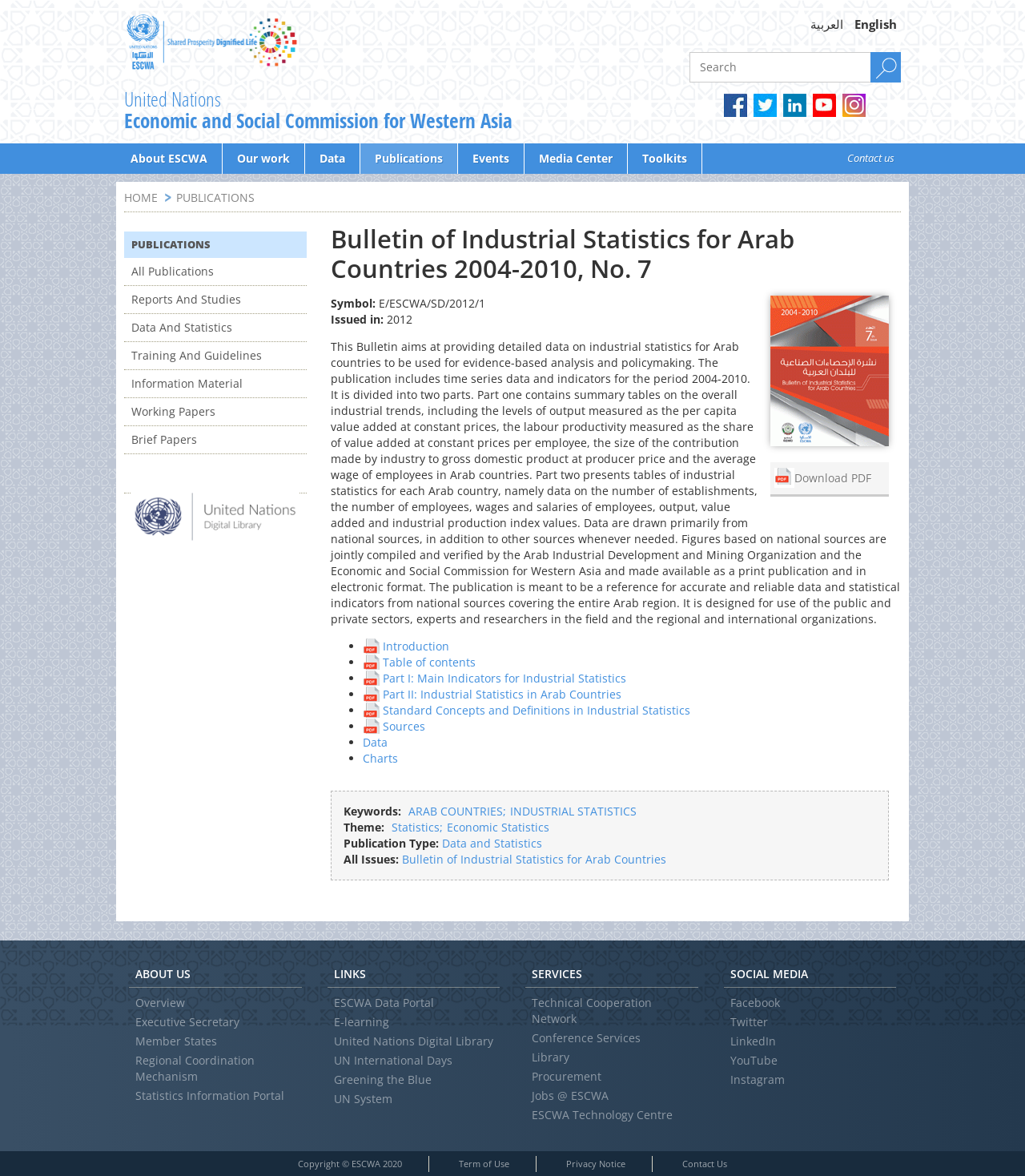Please determine the bounding box coordinates for the element that should be clicked to follow these instructions: "Download the bulletin in PDF format".

[0.752, 0.393, 0.867, 0.42]